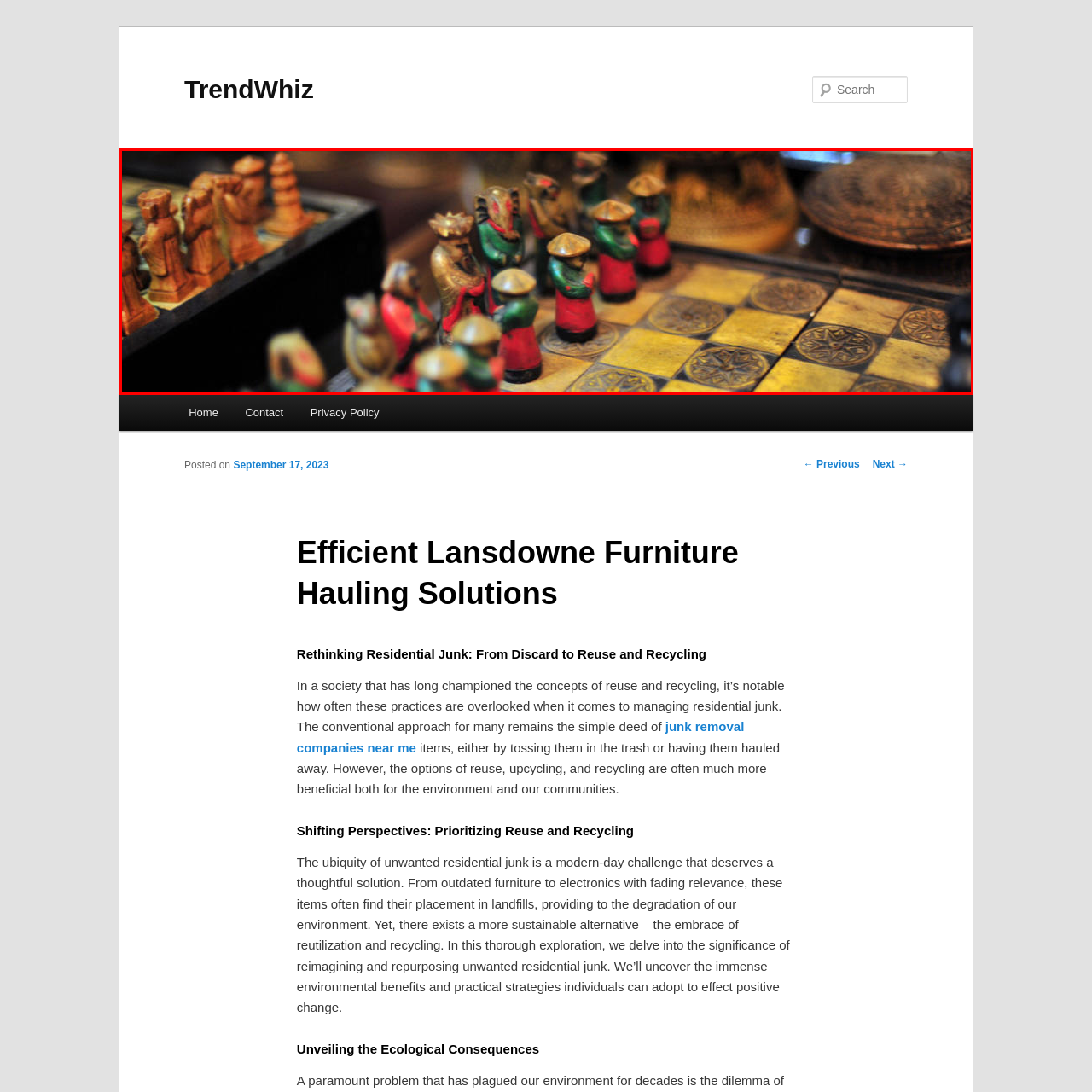Concentrate on the image area surrounded by the red border and answer the following question comprehensively: What is the king wearing?

According to the caption, the king is prominently positioned and wears a crown, which is a symbol of royalty and power.